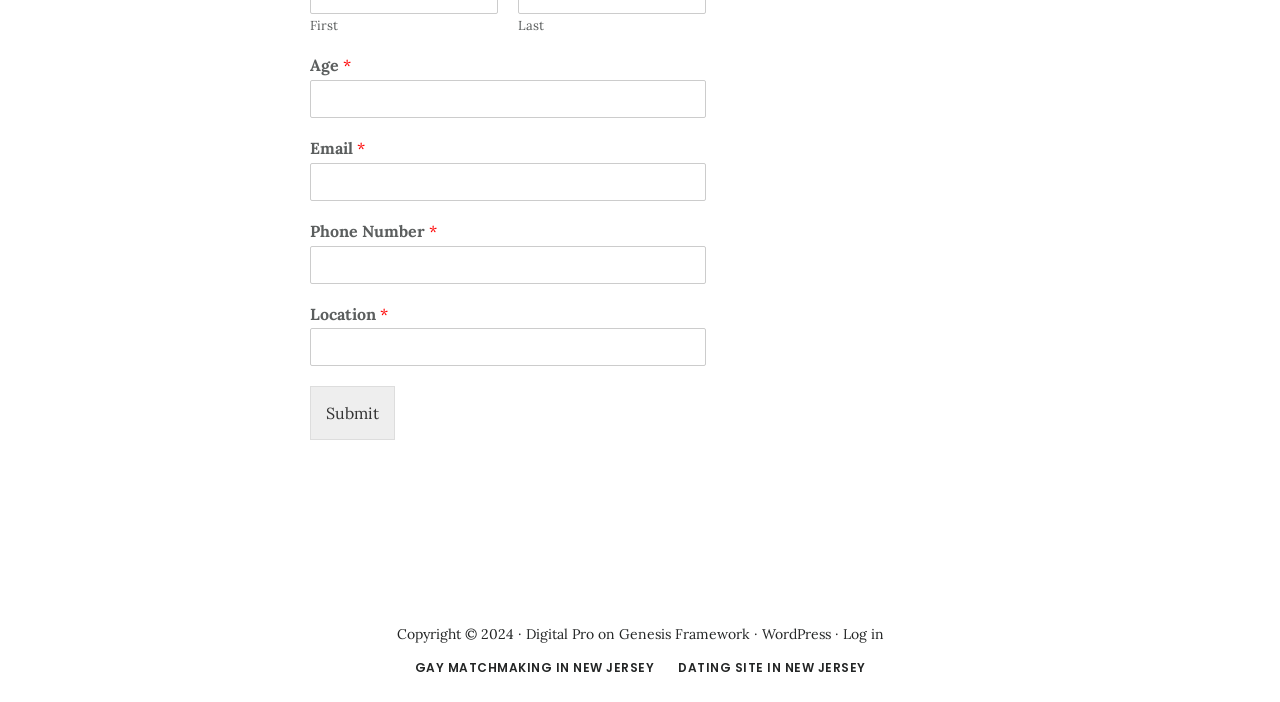Determine the coordinates of the bounding box that should be clicked to complete the instruction: "Read the abstract". The coordinates should be represented by four float numbers between 0 and 1: [left, top, right, bottom].

None